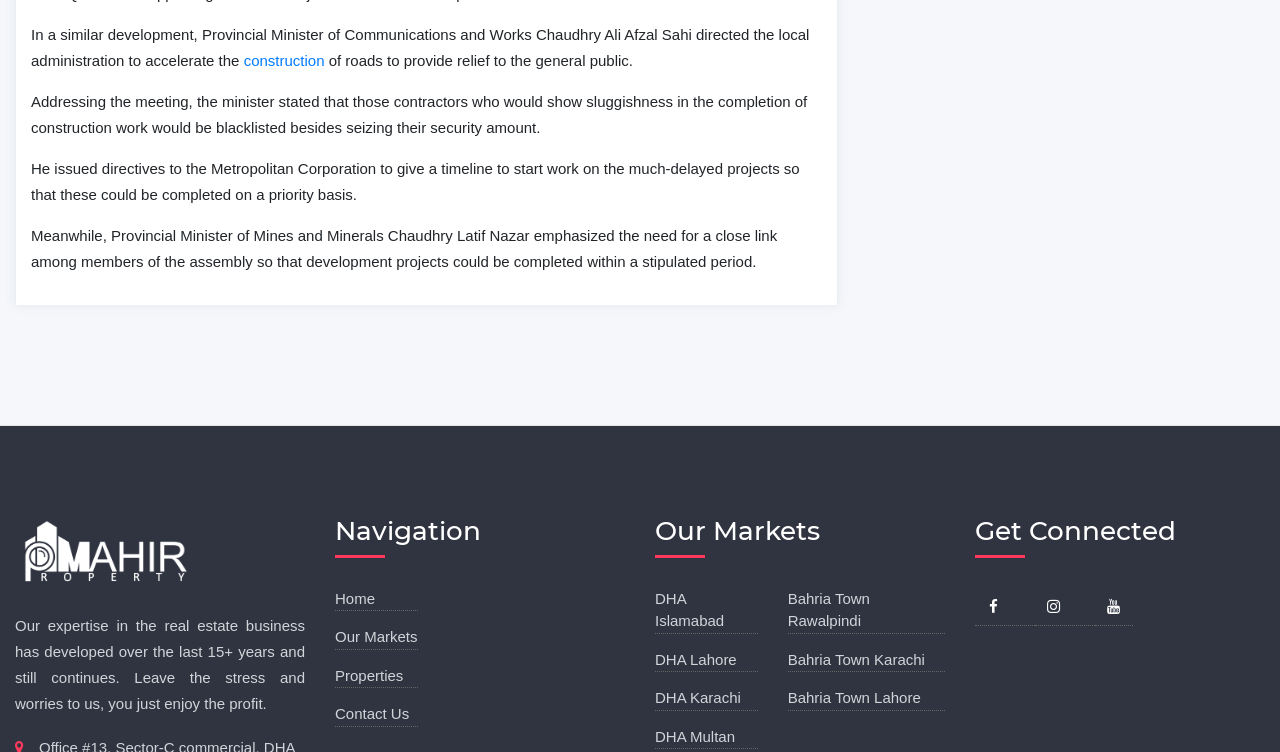Please give a succinct answer to the question in one word or phrase:
How many navigation links are present?

4